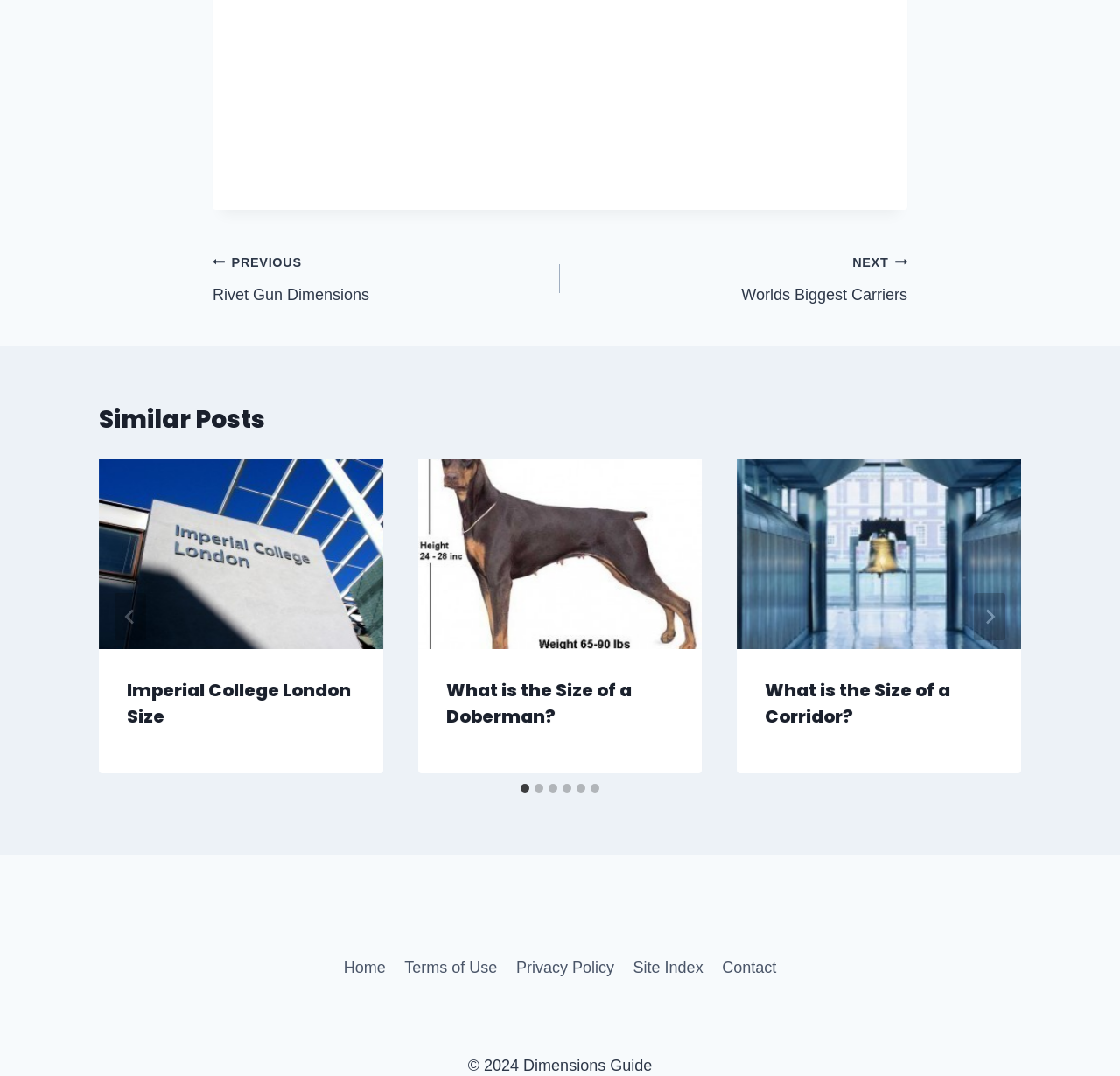Utilize the details in the image to thoroughly answer the following question: What is the purpose of the 'Go to last slide' button?

I looked at the button element with the text 'Go to last slide' and assumed that its purpose is to navigate to the last slide in the similar posts section.